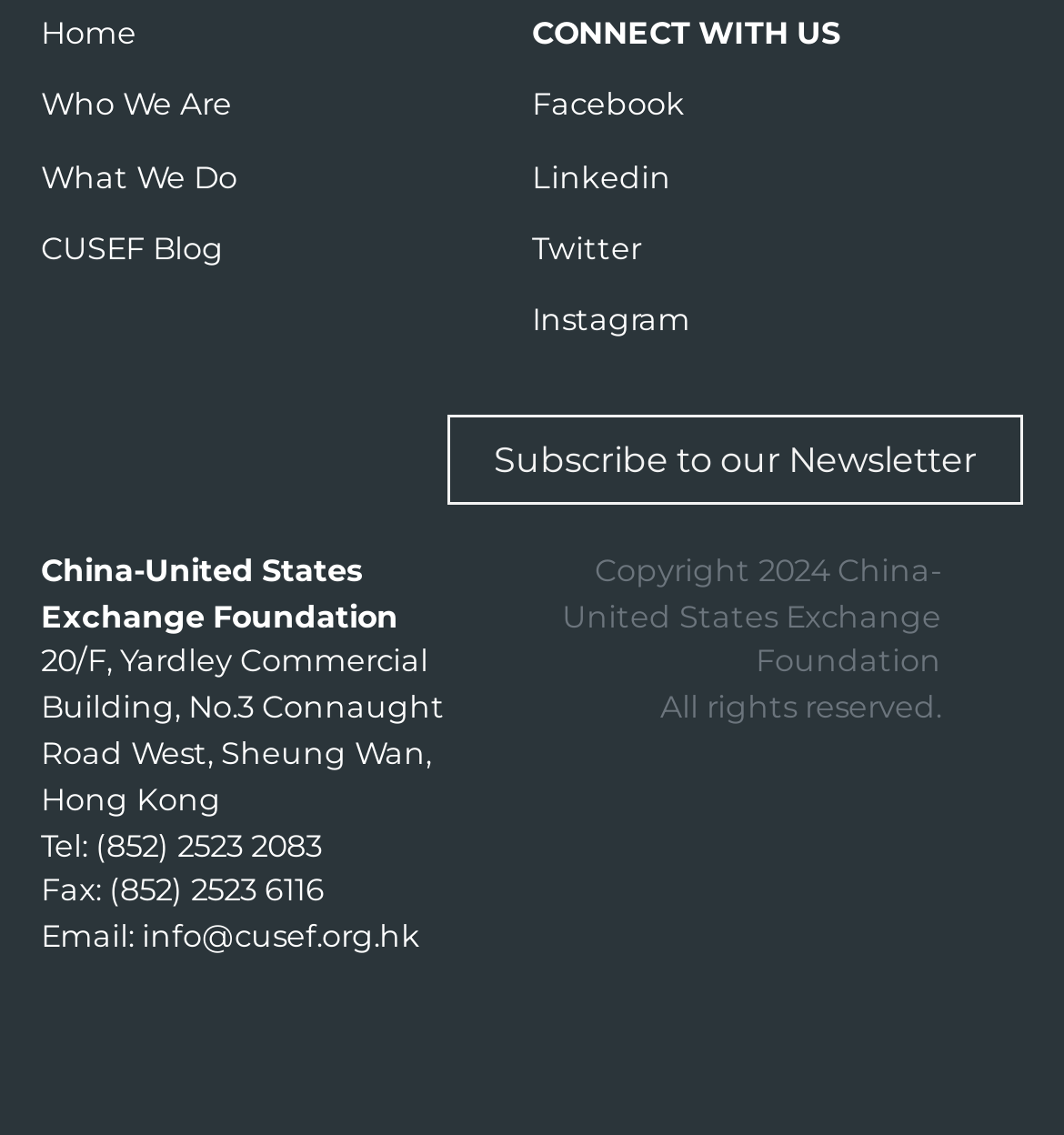What is the copyright year of the China-United States Exchange Foundation?
Please provide a detailed answer to the question.

I looked for the copyright information on the webpage and found it in the StaticText element, which is 'Copyright 2024 China-United States Exchange Foundation', and extracted the year as 2024.